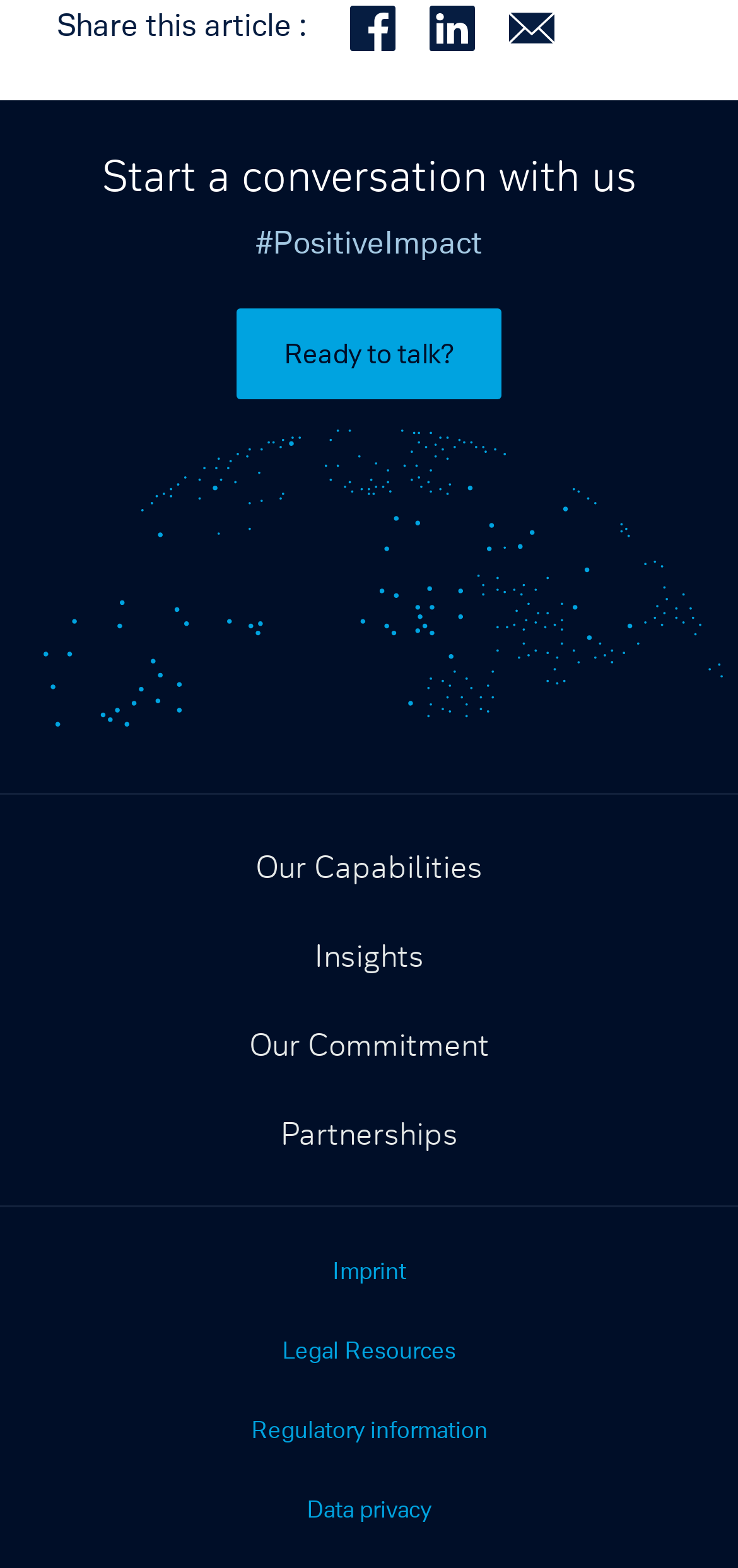What is the theme of the global connectivity image?
Use the screenshot to answer the question with a single word or phrase.

Wealth management